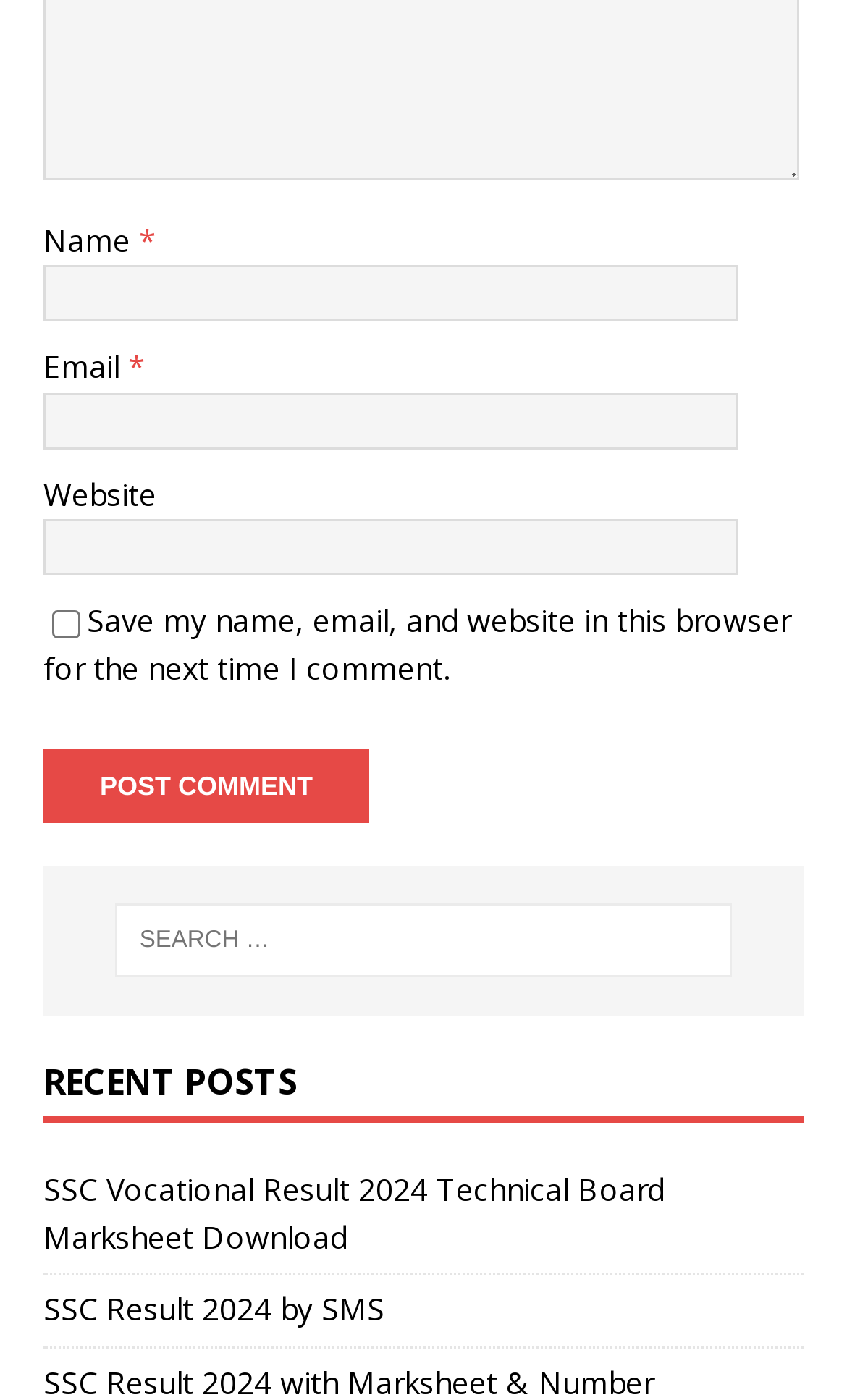Locate the bounding box coordinates of the UI element described by: "parent_node: Website name="url"". The bounding box coordinates should consist of four float numbers between 0 and 1, i.e., [left, top, right, bottom].

[0.051, 0.371, 0.872, 0.411]